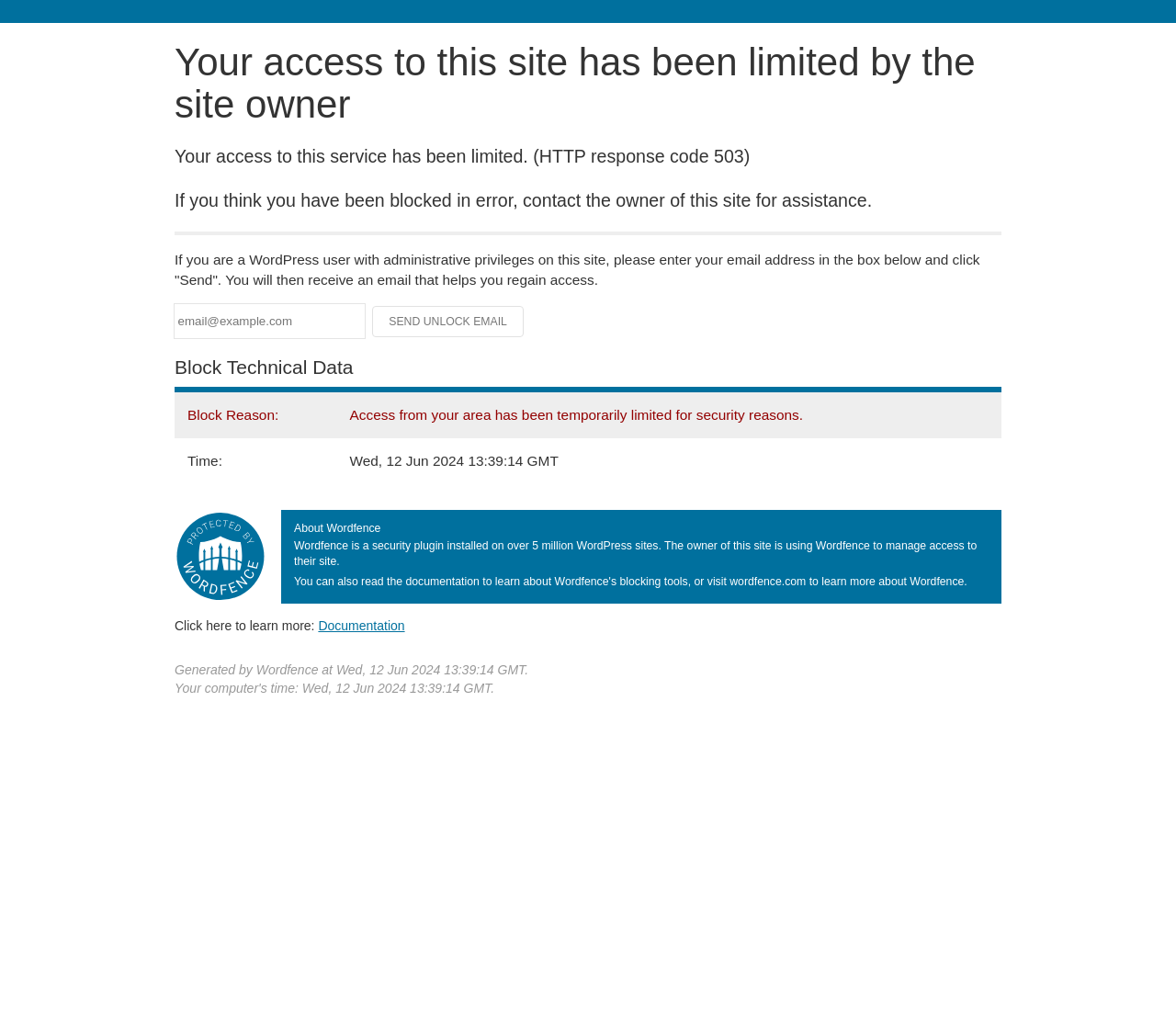Determine the bounding box for the described HTML element: "Documentation". Ensure the coordinates are four float numbers between 0 and 1 in the format [left, top, right, bottom].

[0.271, 0.607, 0.344, 0.622]